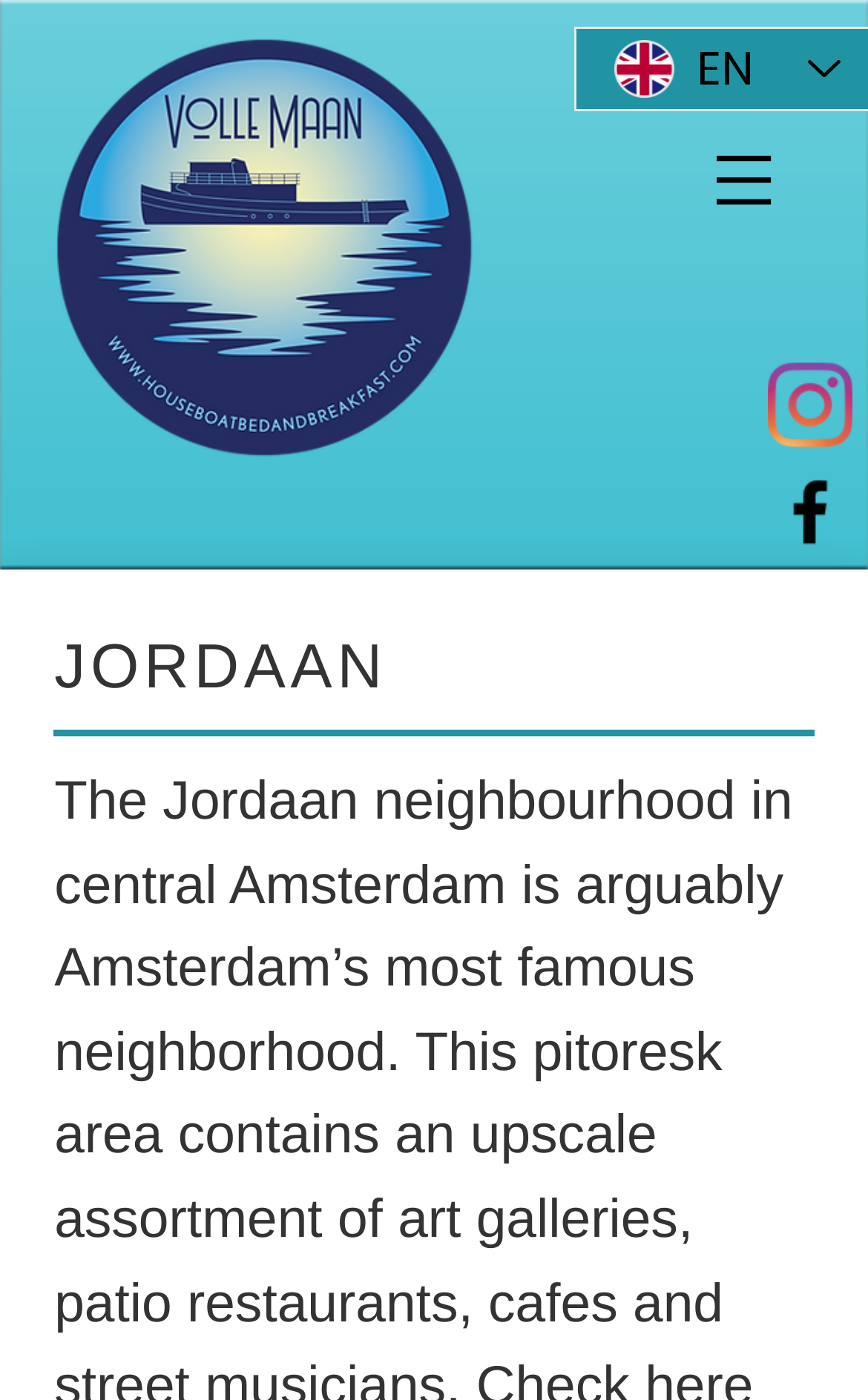What is the language currently selected?
Answer the question with a single word or phrase derived from the image.

English